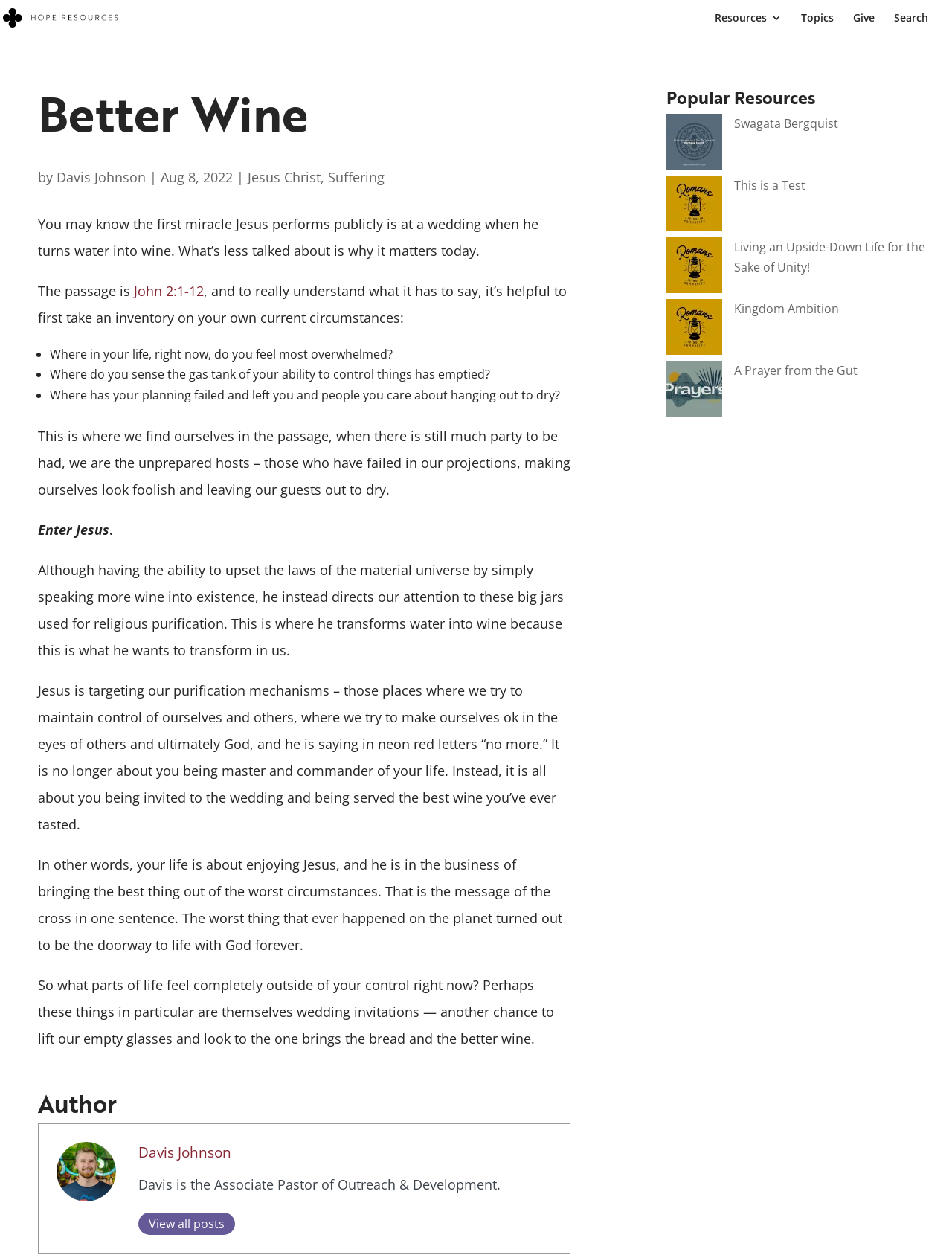Who is the author of this article?
Please give a detailed and elaborate explanation in response to the question.

The author of this article is Davis Johnson, which is mentioned in the 'by' section of the article, accompanied by a link to his profile.